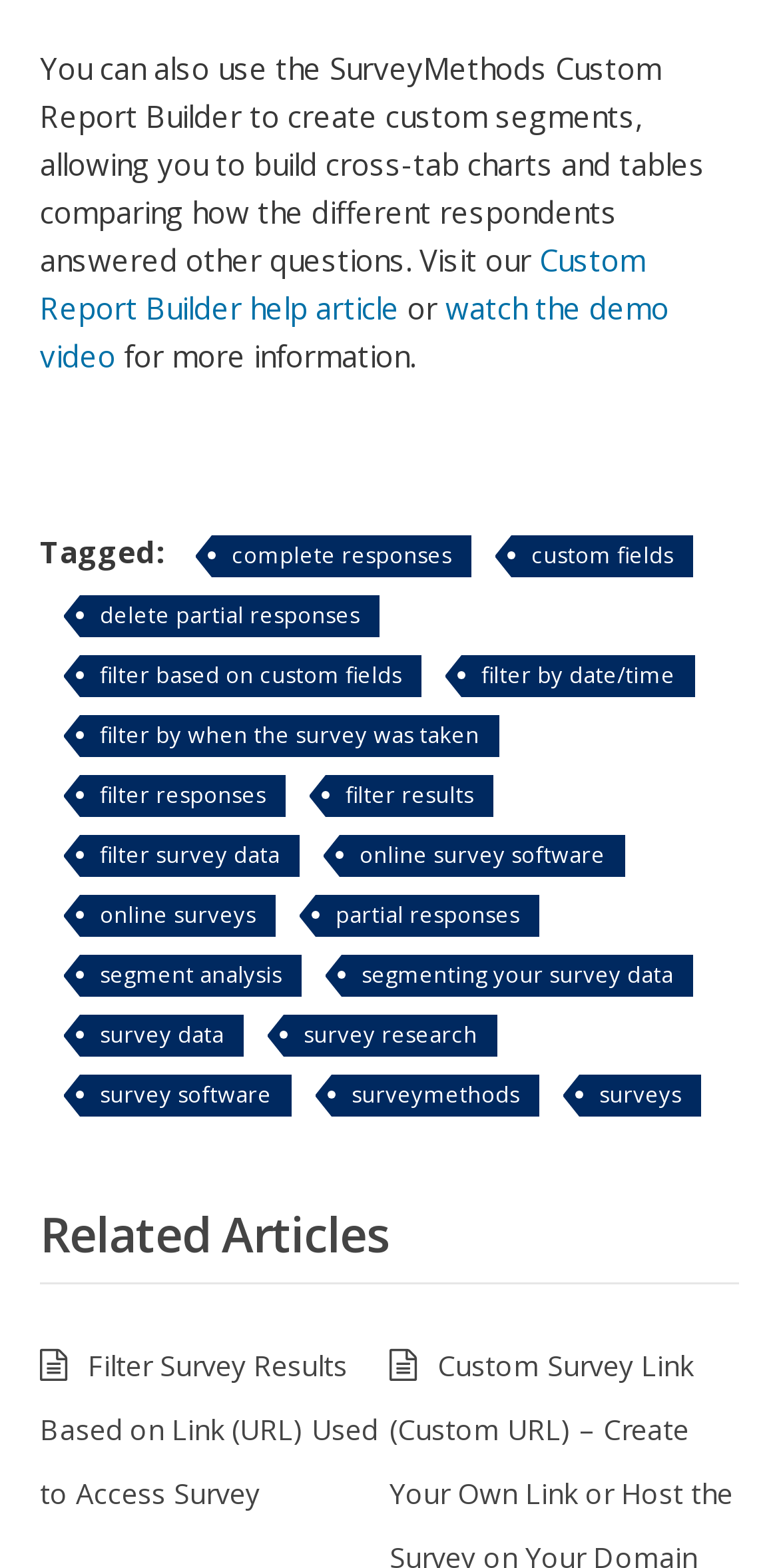Please find the bounding box coordinates of the section that needs to be clicked to achieve this instruction: "View recent post The Importance of Sitting In The Dark".

None